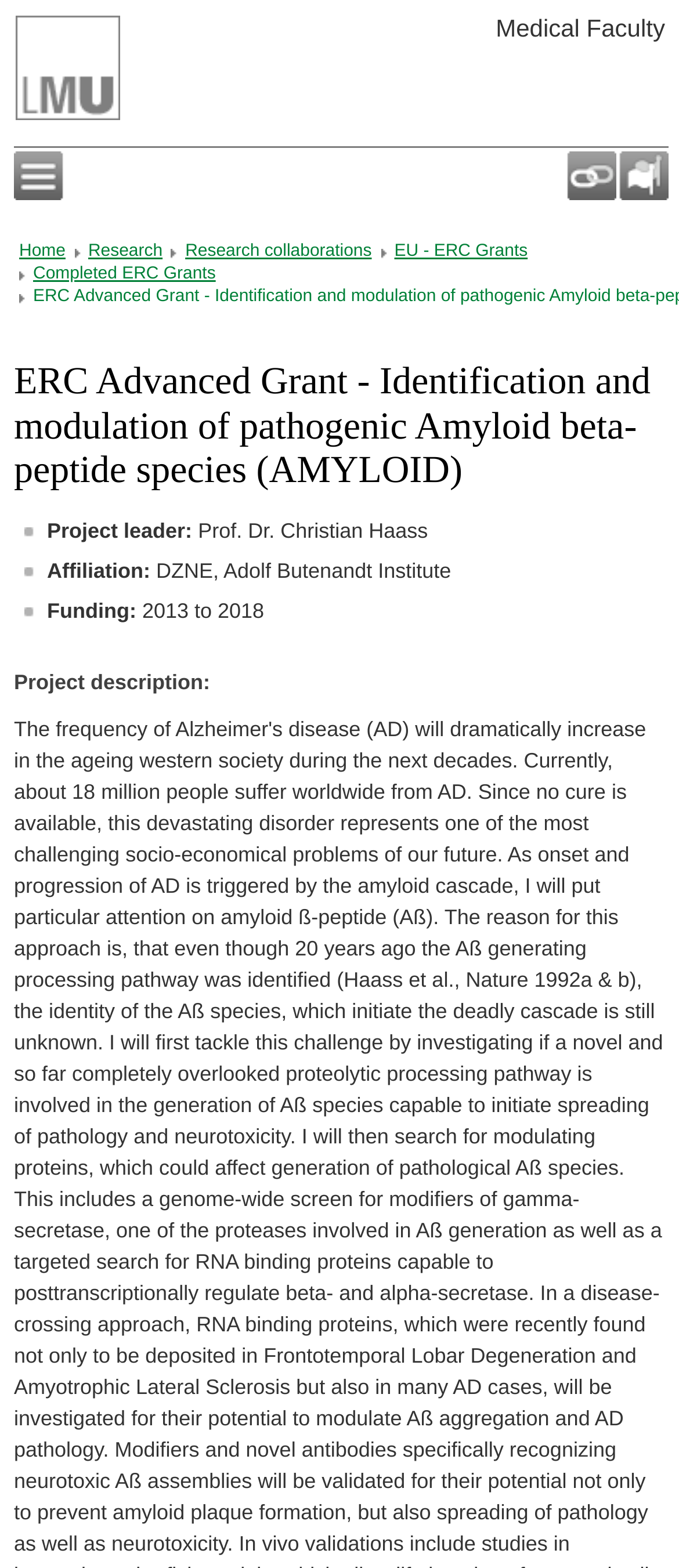What is the affiliation of the project leader?
Please provide a comprehensive answer based on the details in the screenshot.

I found the affiliation of the project leader by looking at the text following 'Affiliation:' which is 'DZNE, Adolf Butenandt Institute'.